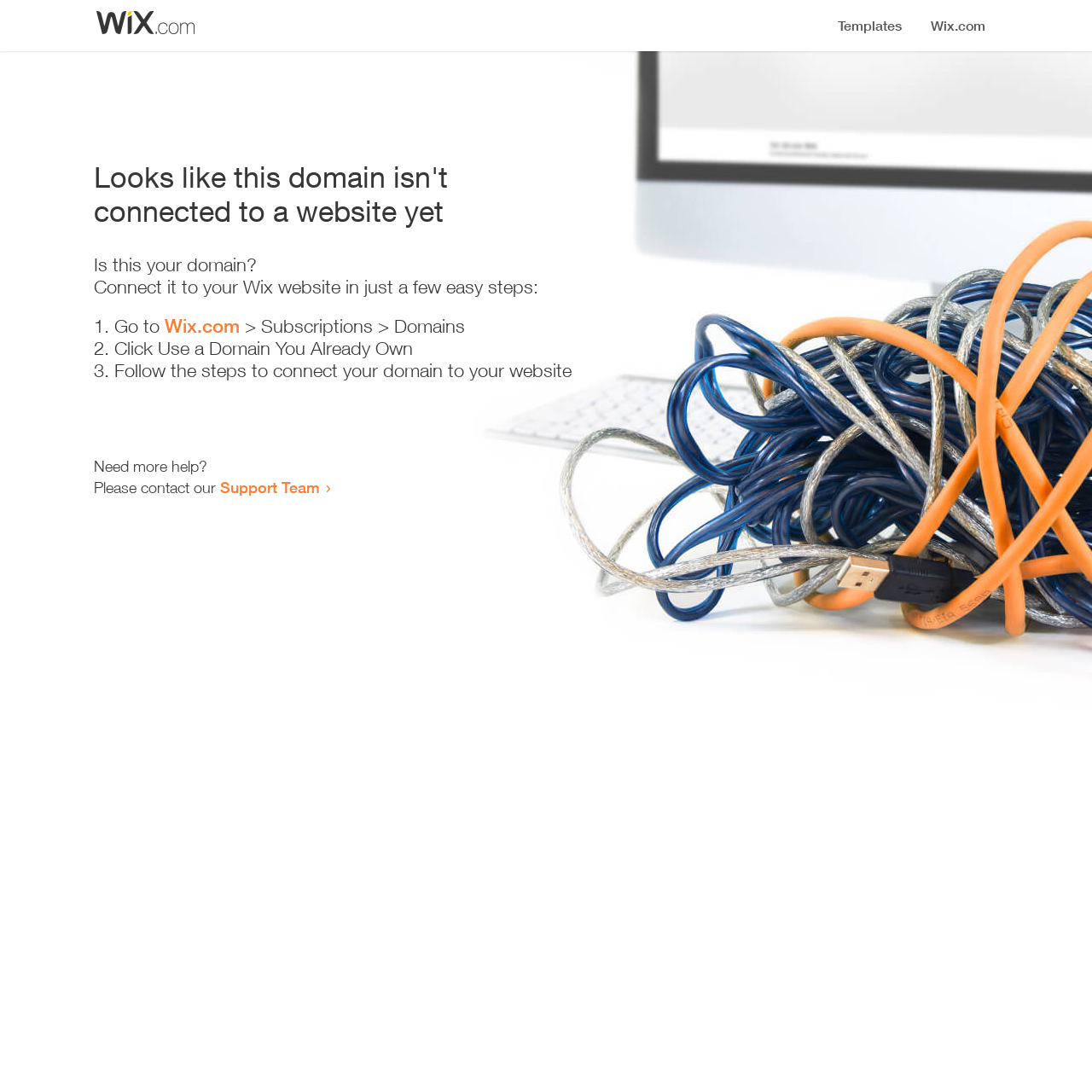Give a one-word or short phrase answer to this question: 
What should I do to connect my domain?

Follow the steps